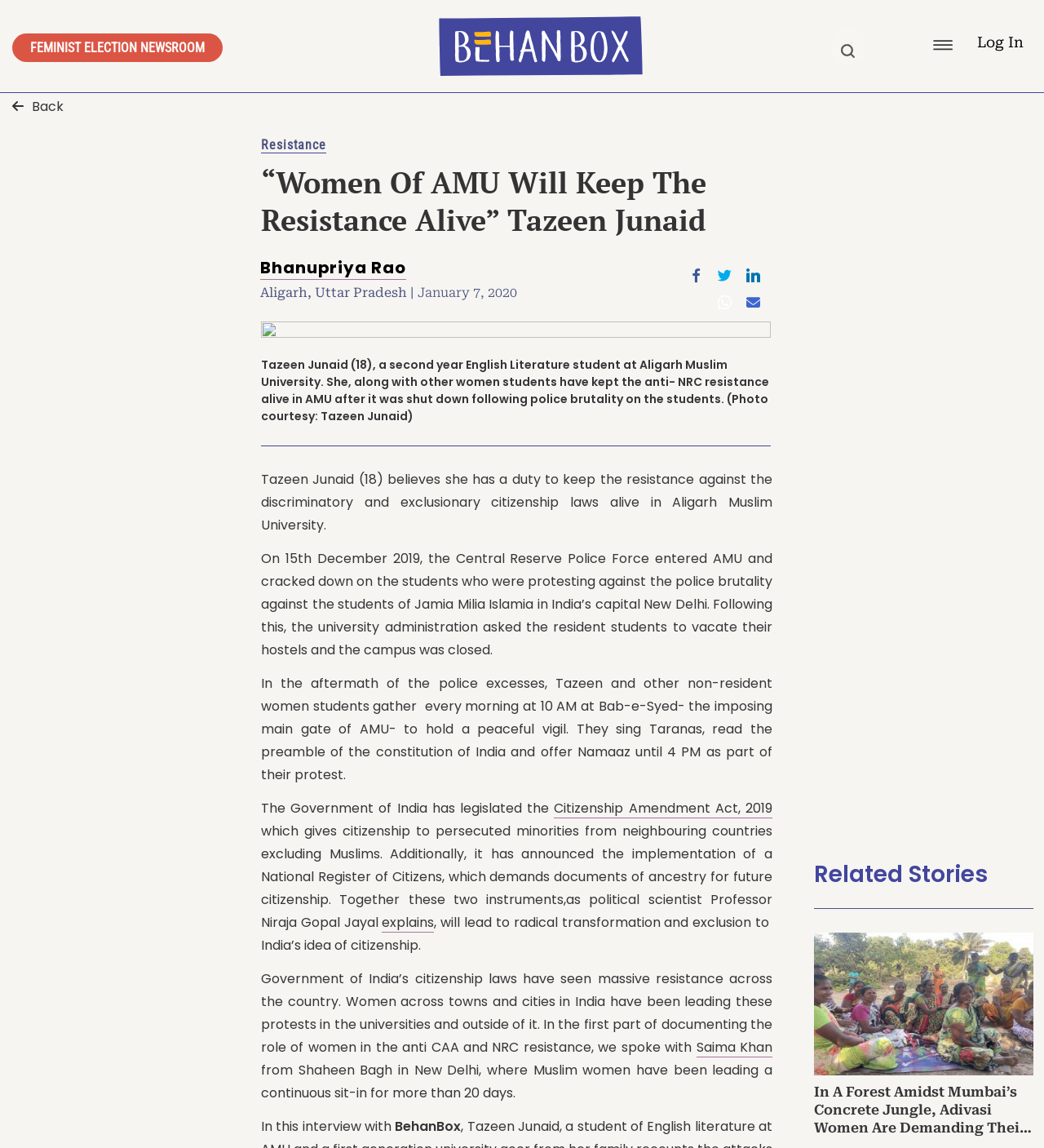Explain the webpage's layout and main content in detail.

This webpage is about Tazeen Junaid, an 18-year-old student at Aligarh Muslim University, who is leading the resistance against discriminatory citizenship laws. The page has a prominent heading "“Women Of AMU Will Keep The Resistance Alive” Tazeen Junaid" at the top center. Below the heading, there is a link "Resistance" on the left and a series of social media links on the right.

The main content of the page is divided into several sections. The first section has a large image on the left, taking up about half of the page width, and a block of text on the right. The text describes Tazeen Junaid's story, including her role in keeping the anti-NRC resistance alive in AMU after it was shut down following police brutality.

The next section has a series of paragraphs that provide more context about the citizenship laws and the resistance movement. There are several links embedded in the text, including one to the "Citizenship Amendment Act, 2019" and another to an explanation by Professor Niraja Gopal Jayal.

The page also features a section with a heading "Related Stories" at the bottom, which includes a link to another article about Adivasi women demanding their right to shelter and dignity in Mumbai.

There are several images on the page, including a profile picture of Tazeen Junaid and a series of social media icons. The page also has a search bar at the top right corner, with a button and a search box. Additionally, there are several links to other pages, including a "Back" button at the top left corner and a "FEMINIST ELECTION NEWSROOM" link at the top center.